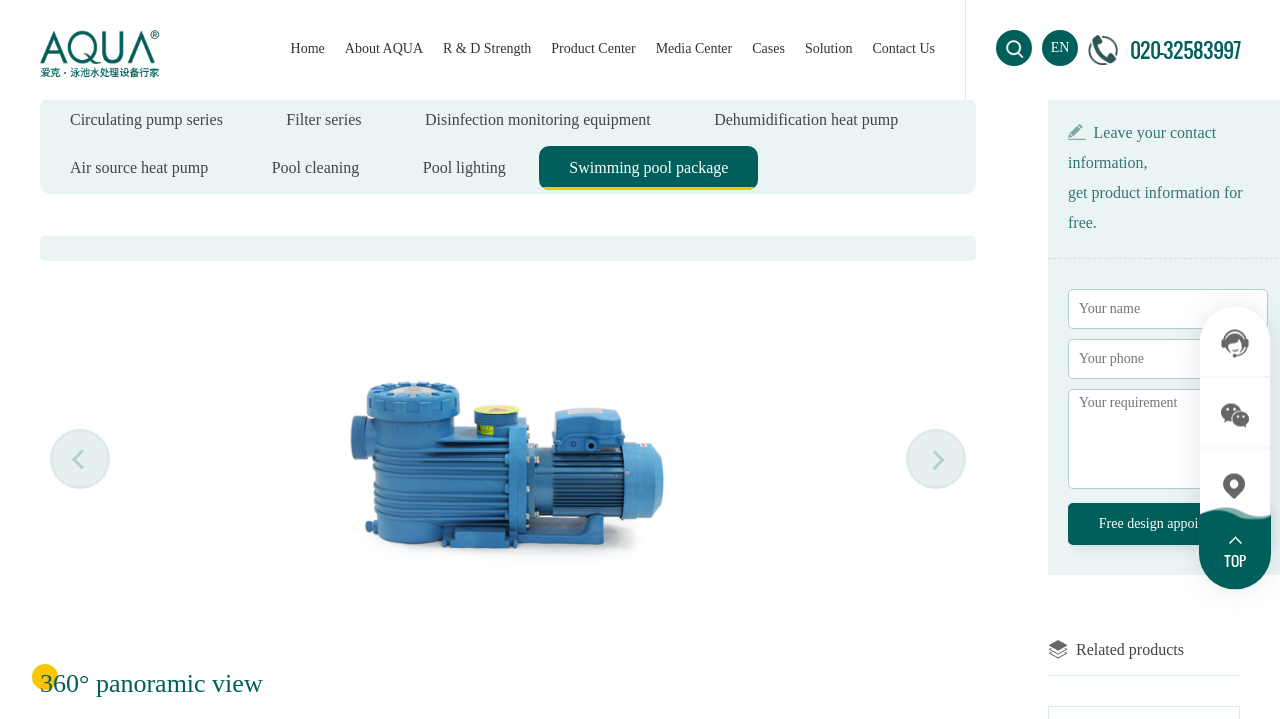Produce an elaborate caption capturing the essence of the webpage.

This webpage appears to be a product introduction page for swimming pool equipment. At the top left corner, there is a small image and a link. To the right of these elements, there is a description list with three details, including a link, a text "EN", and a phone number "020-32583997".

Below the description list, there is a navigation menu with six emphasis elements, each containing a link to a different page, such as "Home", "About AQUA", "R & D Strength", "Product Center", "Media Center", and "Cases".

On the left side of the page, there are five links to different product categories, including "Circulating pump series", "Filter series", "Disinfection monitoring equipment", "Dehumidification heat pump", and "Air source heat pump". Below these links, there are four more links to other product categories, including "Pool cleaning", "Pool lighting", "Swimming pool package", and an unnamed link.

In the middle of the page, there is a large image with a caption "360° panoramic view". Below the image, there is a heading that reads "Leave your contact information, get product information for free." This is followed by a form with four fields: "Your name", "Your phone", "Your requirement", and a button to submit the form.

At the bottom of the page, there is a heading that reads "Related products". There are also three links to the right side of the page, including a "TOP" link that likely takes the user back to the top of the page.